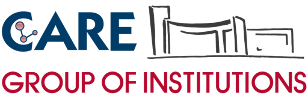Generate a comprehensive caption that describes the image.

The logo of the CARE Group of Institutions, prominently displayed, features the word "CARE" in a bold, blue font, accompanied by an abstract illustration of interconnected atoms, symbolizing innovation and education in the sciences. Below it, "GROUP OF INSTITUTIONS" is rendered in a striking red font, emphasizing the institution’s commitment to academic excellence. This logo represents the group's dedication to providing quality education and fostering a collaborative learning environment, particularly in fields such as computer science and engineering.